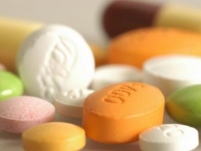What is imprinted on one of the orange pills?
Look at the image and provide a short answer using one word or a phrase.

100